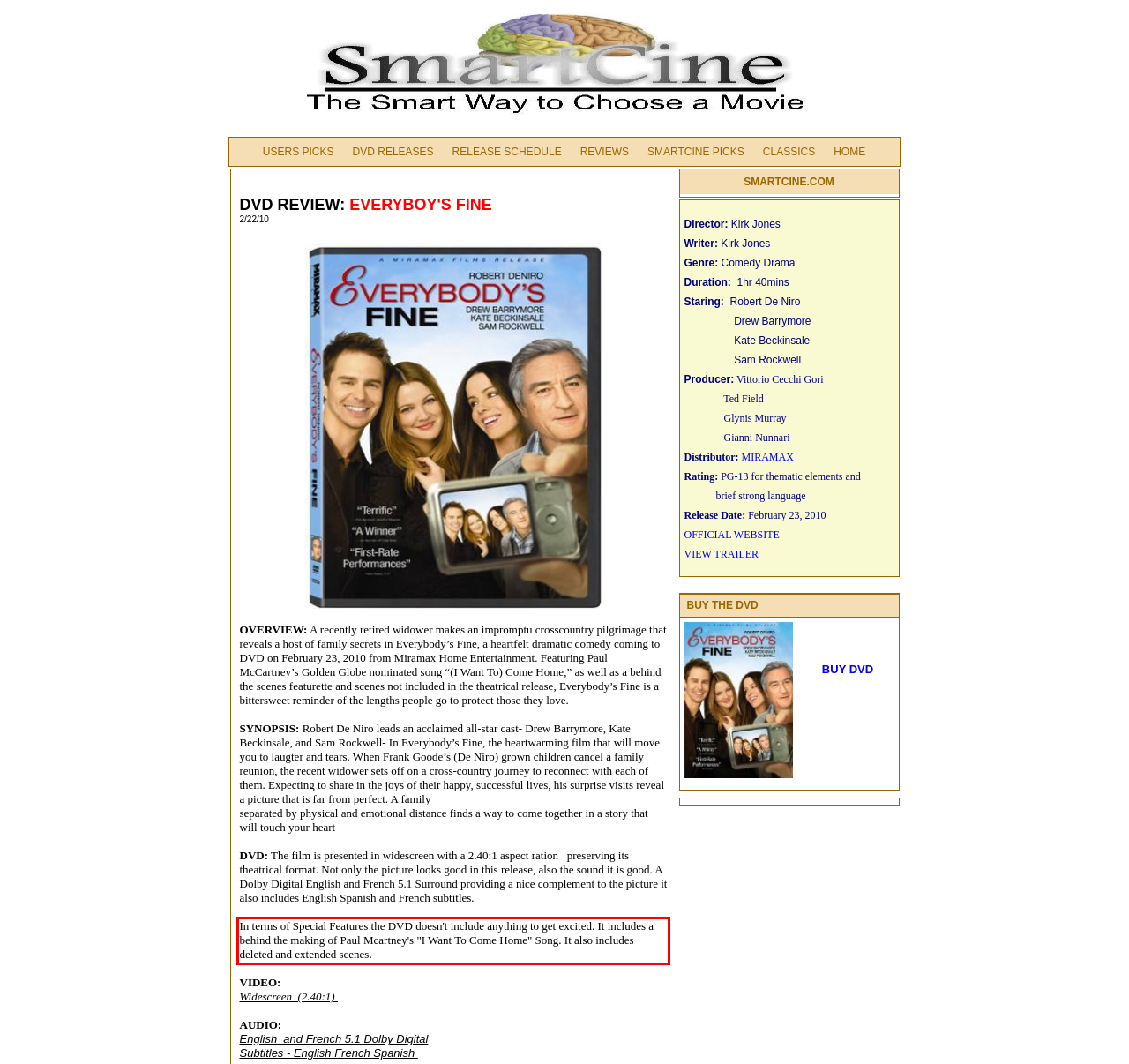Analyze the webpage screenshot and use OCR to recognize the text content in the red bounding box.

In terms of Special Features the DVD doesn't include anything to get excited. It includes a behind the making of Paul Mcartney's "I Want To Come Home" Song. It also includes deleted and extended scenes.